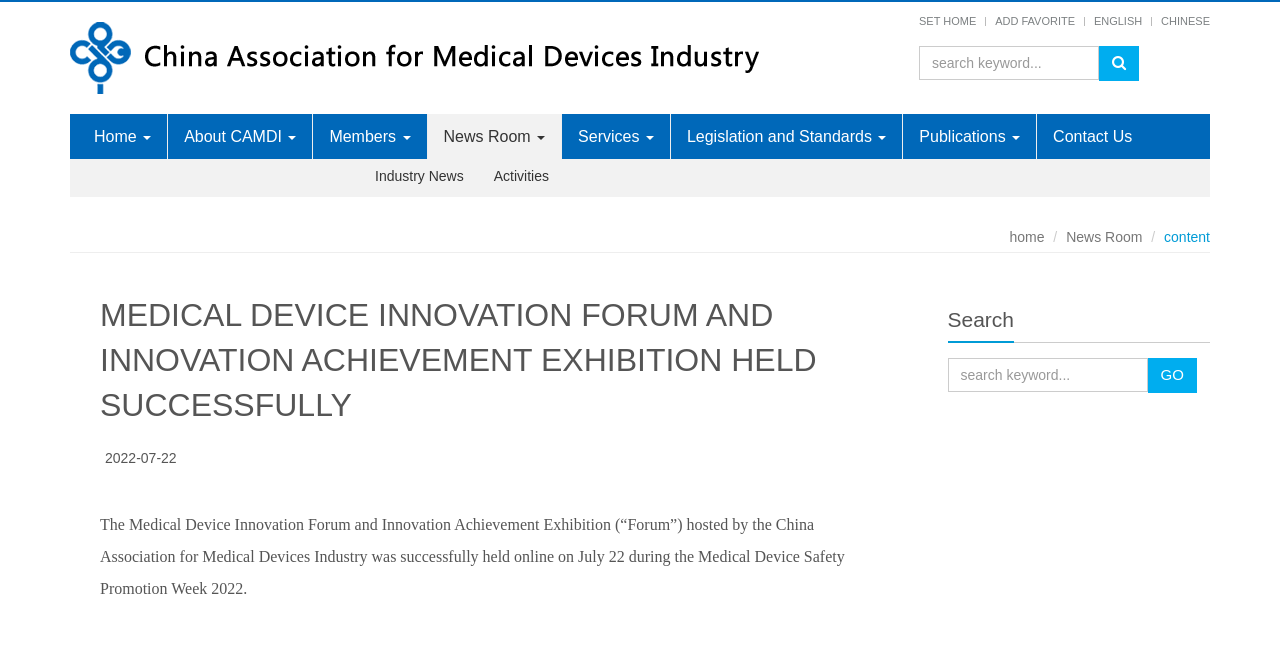Given the element description, predict the bounding box coordinates in the format (top-left x, top-left y, bottom-right x, bottom-right y), using floating point numbers between 0 and 1: parent_node: GO name="q" placeholder="search keyword..."

[0.74, 0.552, 0.896, 0.605]